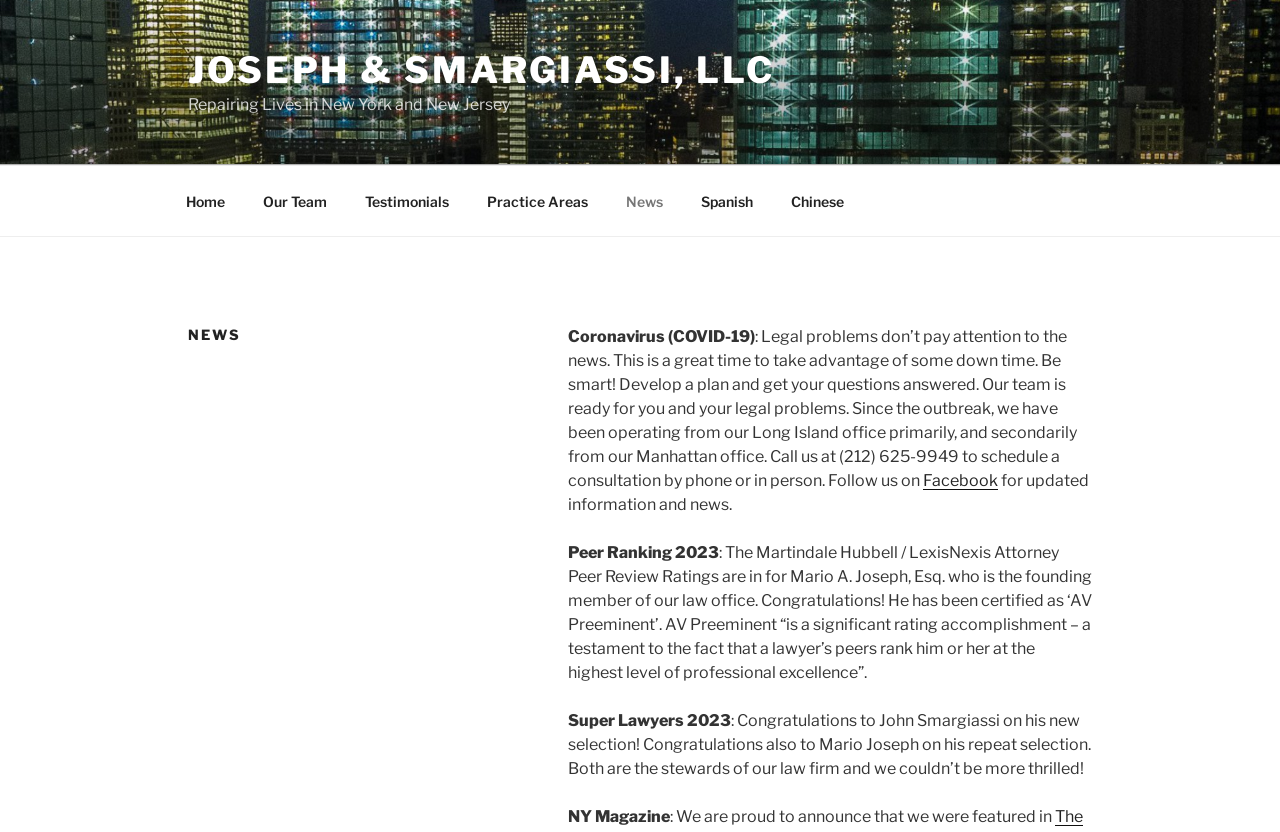What is the language of the link? Look at the image and give a one-word or short phrase answer.

Spanish